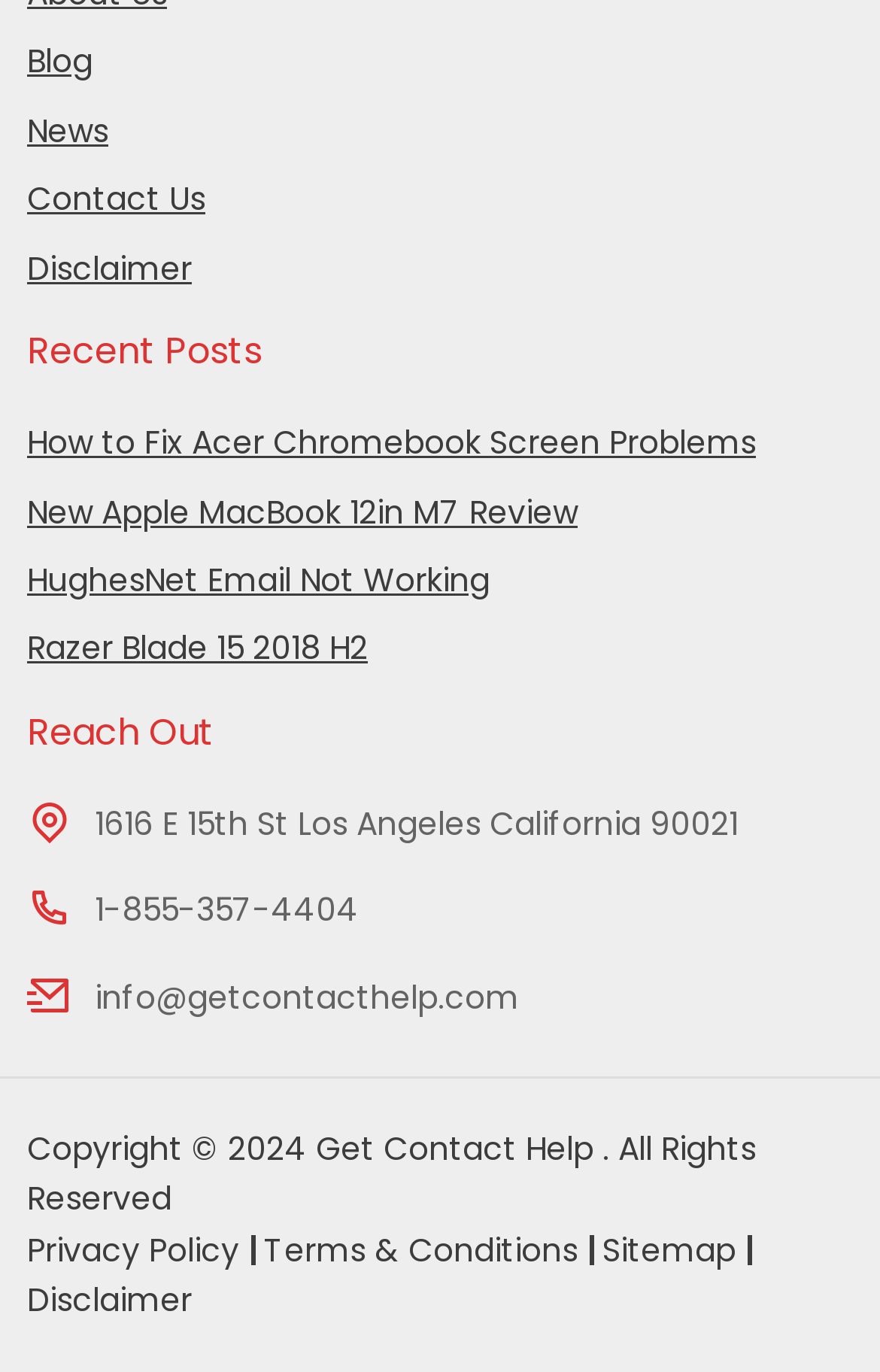Please specify the bounding box coordinates of the clickable section necessary to execute the following command: "view disclaimer".

[0.031, 0.179, 0.218, 0.211]